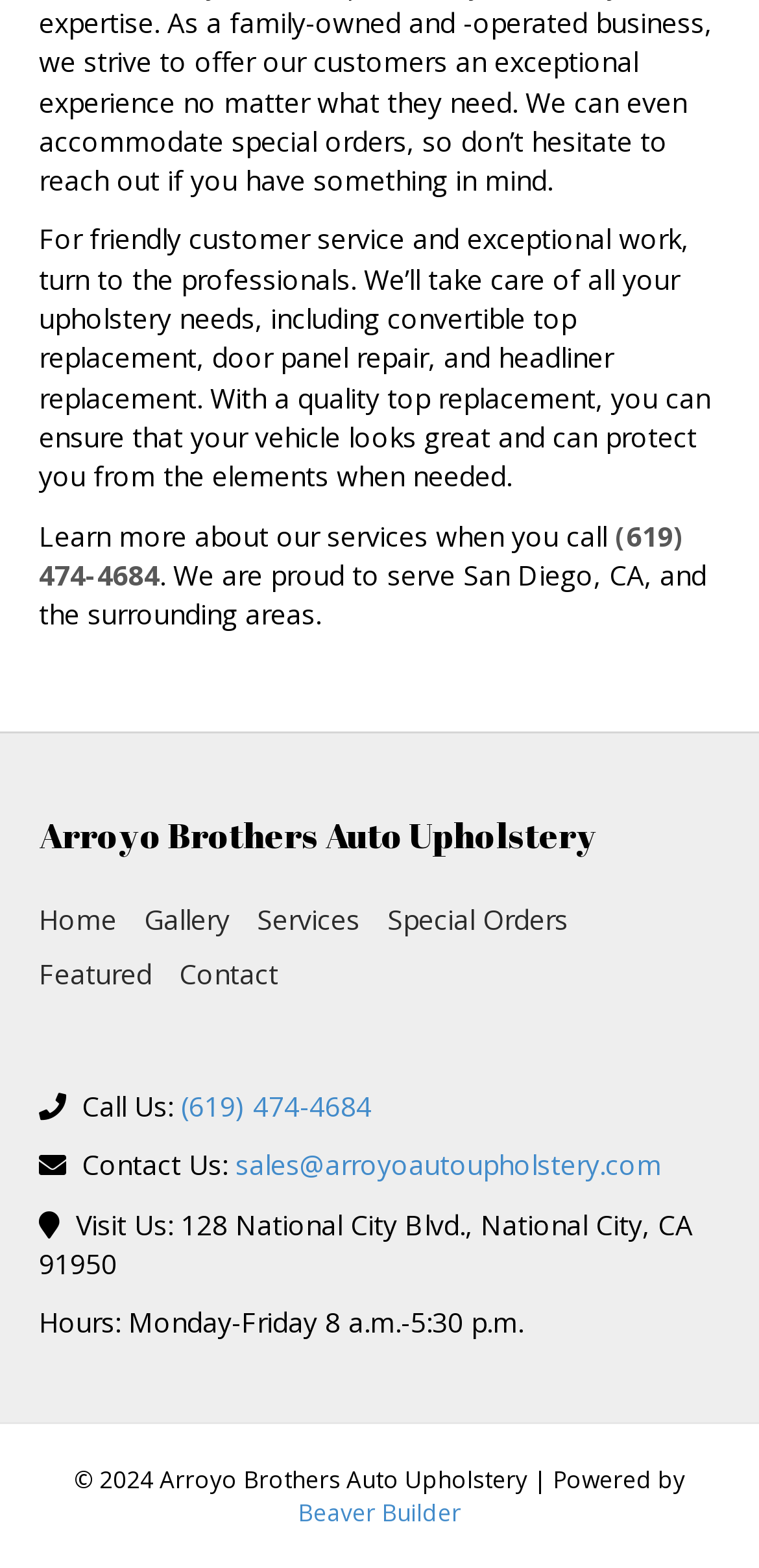Provide a single word or phrase answer to the question: 
What is the address of Arroyo Brothers Auto Upholstery?

128 National City Blvd., National City, CA 91950